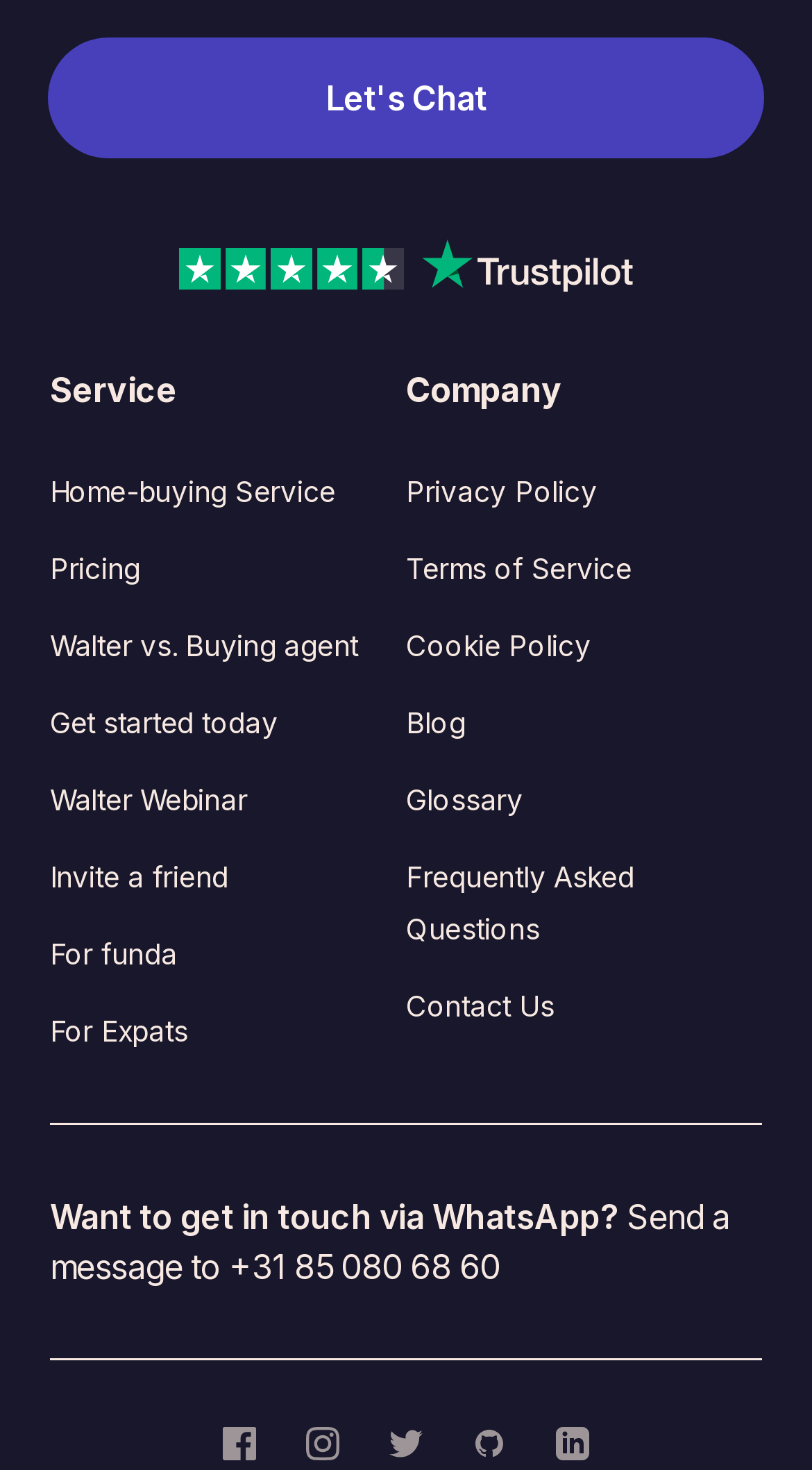Please identify the bounding box coordinates of the area that needs to be clicked to fulfill the following instruction: "Send a message to +31 85 080 68 60."

[0.062, 0.814, 0.899, 0.876]